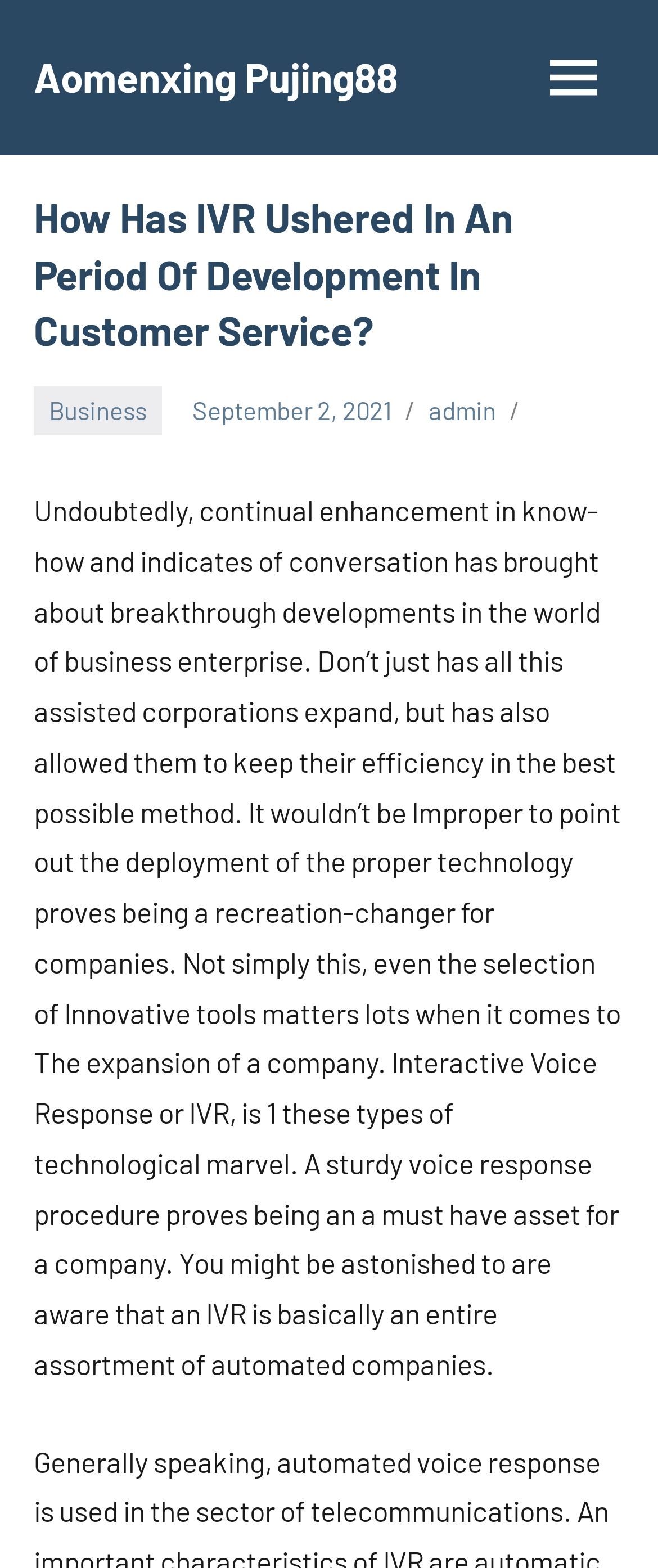Extract the top-level heading from the webpage and provide its text.

How Has IVR Ushered In An Period Of Development In Customer Service?